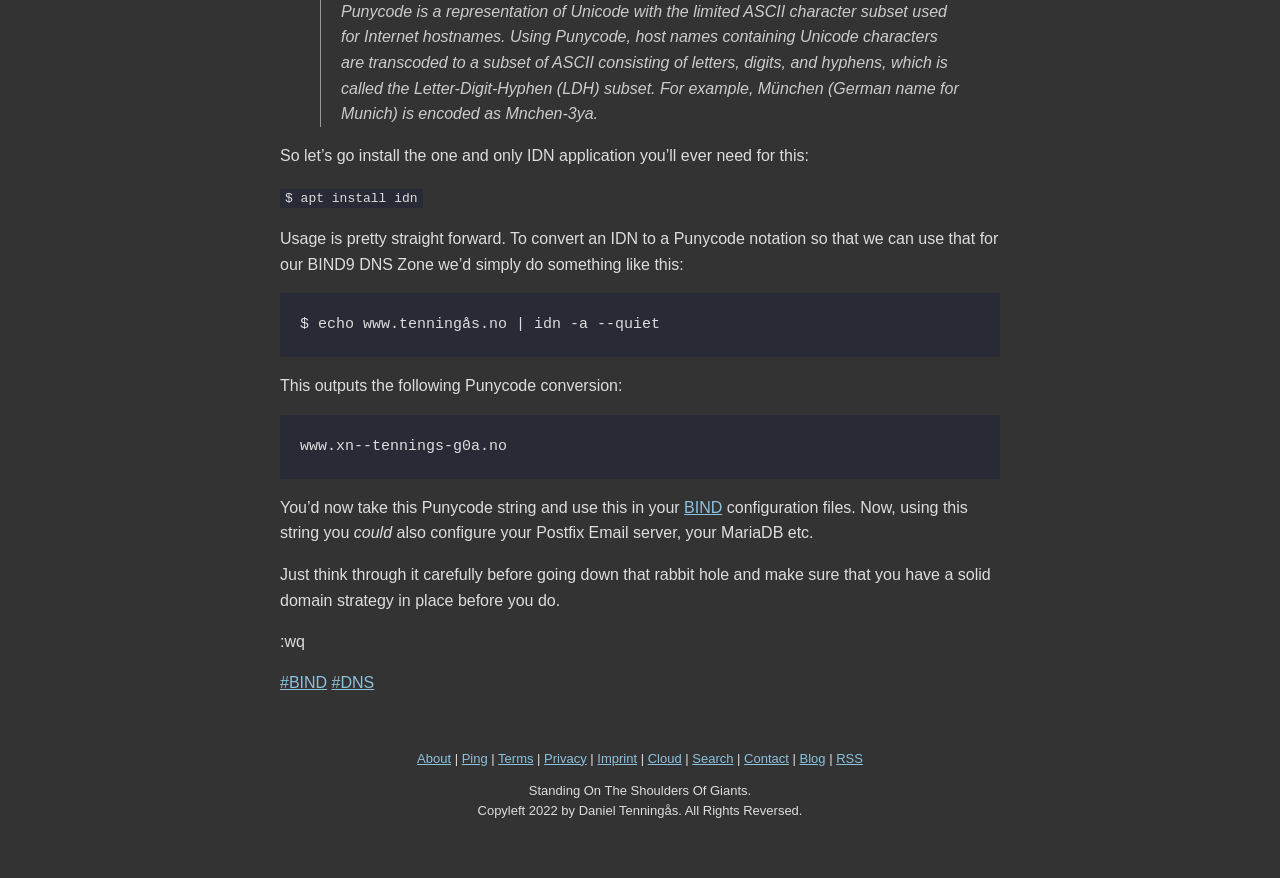Specify the bounding box coordinates of the area to click in order to execute this command: 'click the 'BIND' link'. The coordinates should consist of four float numbers ranging from 0 to 1, and should be formatted as [left, top, right, bottom].

[0.534, 0.568, 0.564, 0.588]